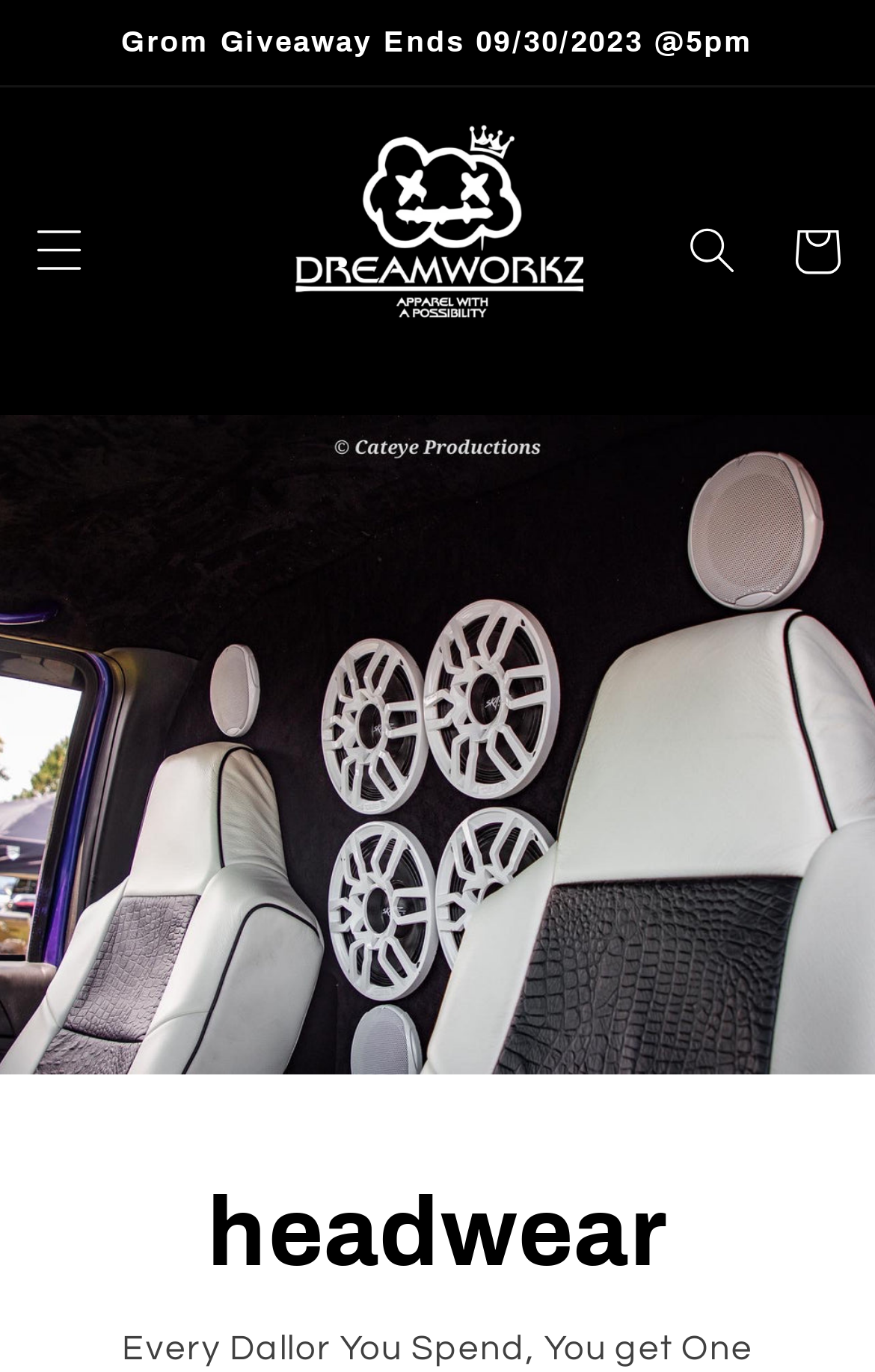Provide the bounding box coordinates for the specified HTML element described in this description: "parent_node: Cart". The coordinates should be four float numbers ranging from 0 to 1, in the format [left, top, right, bottom].

[0.313, 0.064, 0.687, 0.302]